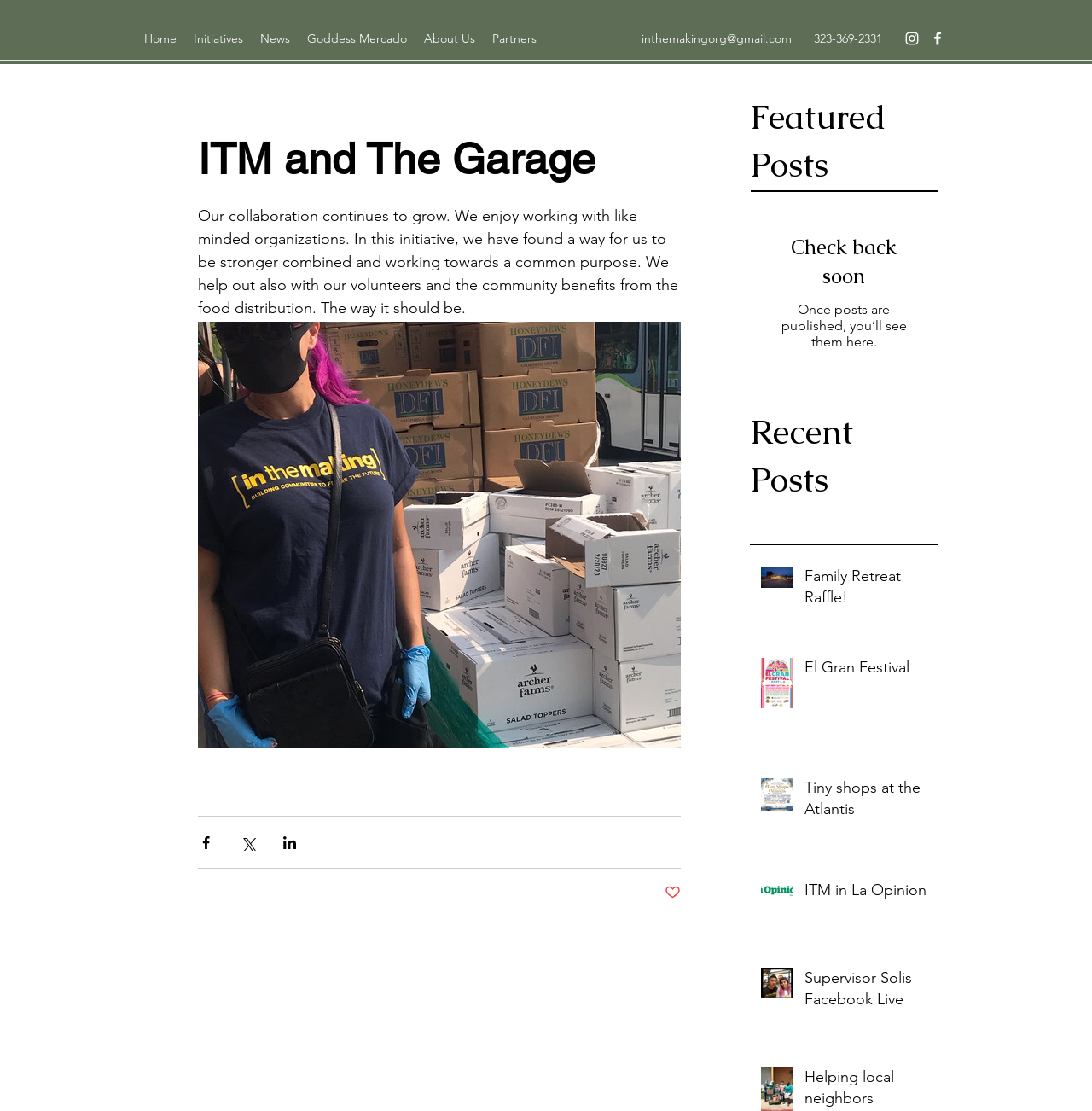Craft a detailed narrative of the webpage's structure and content.

This webpage is about ITM and The Garage, a collaborative initiative. At the top right corner, there is a "DONATE NOW" link. On the top left, there is an ITM logo with a cityscape image. Below the logo, there is a navigation menu with links to "Home", "Initiatives", "News", "Goddess Mercado", "About Us", and "Partners". 

To the right of the navigation menu, there is a contact email and phone number. Below that, there are social media links to Instagram and Facebook, each with its respective icon. 

The main content of the webpage is divided into two sections. On the left, there is a section titled "Featured Posts" with a message saying "Check back soon" and a brief description of what will be posted there. 

On the right, there is a section titled "Recent Posts" with four articles. Each article has a title, an image, and a brief description. The titles are "Family Retreat Raffle!", "El Gran Festival", "Tiny shops at the Atlantis", and "ITM in La Opinion". 

Below the "Recent Posts" section, there is an article about ITM and The Garage, describing their collaborative initiative and how they work together with like-minded organizations. The article also mentions their volunteers and the community benefits from their food distribution. There is an image associated with this article, and buttons to share it via Facebook, Twitter, and LinkedIn.